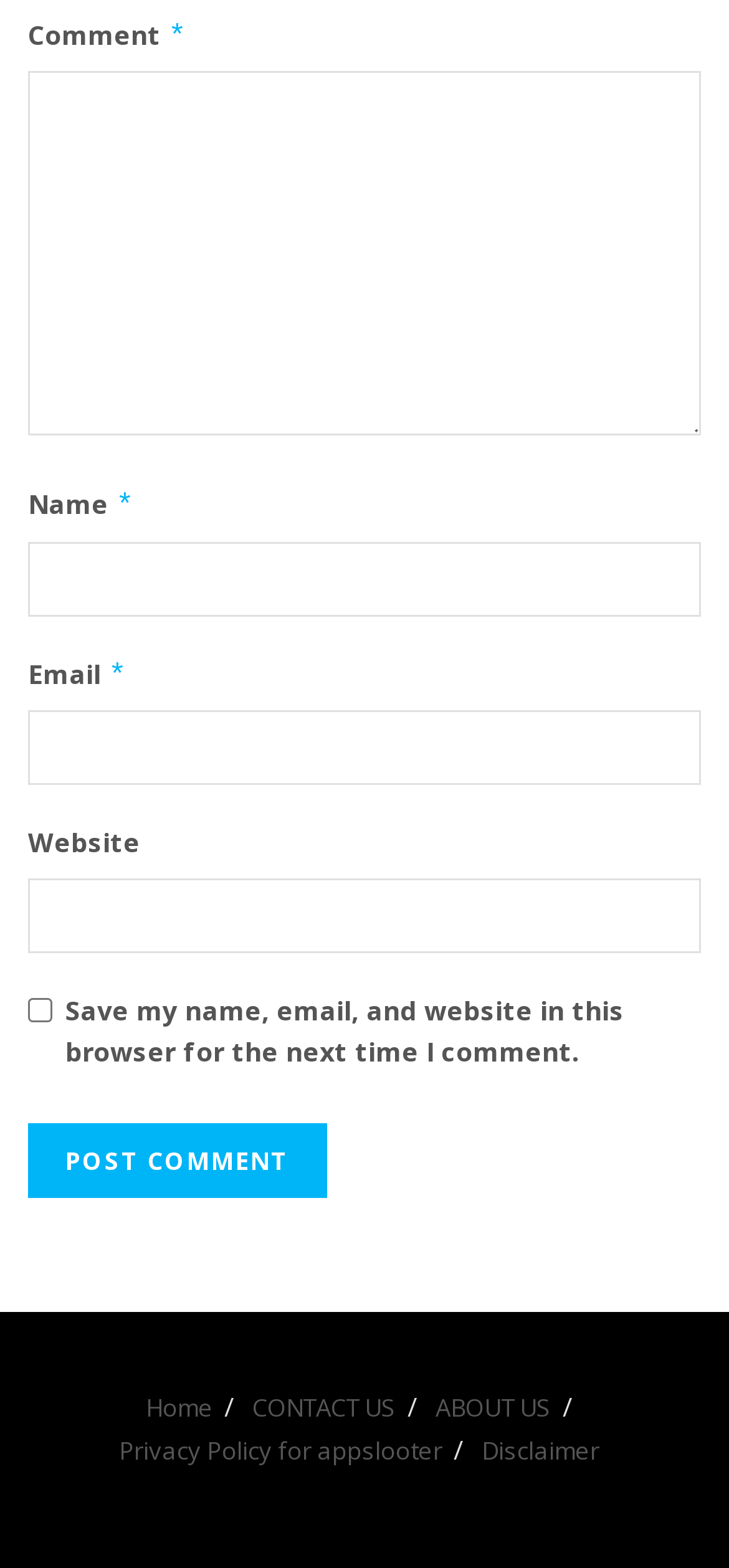What is the purpose of the checkbox?
Answer the question with a detailed explanation, including all necessary information.

The checkbox is located below the 'Email' textbox and is labeled 'Save my name, email, and website in this browser for the next time I comment.' This suggests that its purpose is to save the user's comment information for future use.